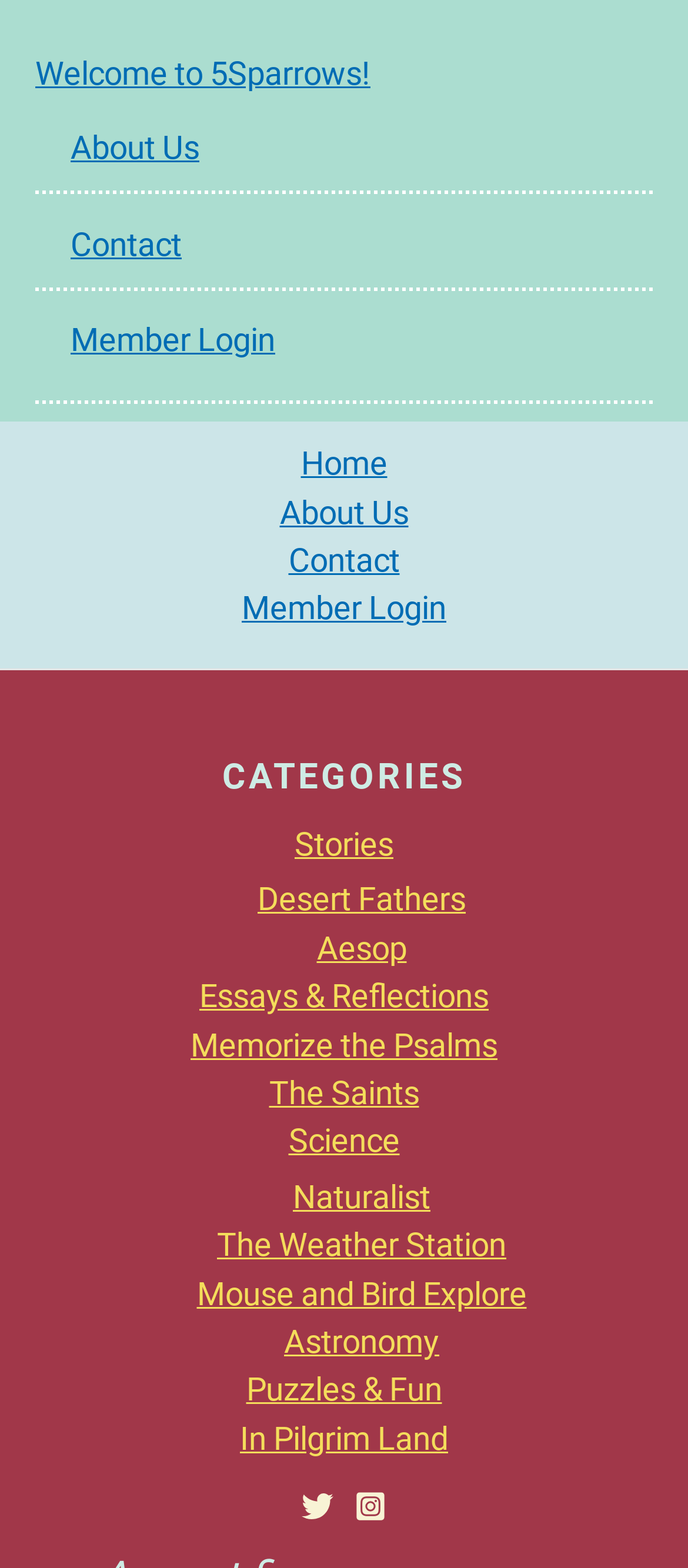What social media platforms are linked?
Look at the image and provide a detailed response to the question.

The social media links are located at the bottom of the webpage, and they are links to Twitter and Instagram, represented by their respective icons.